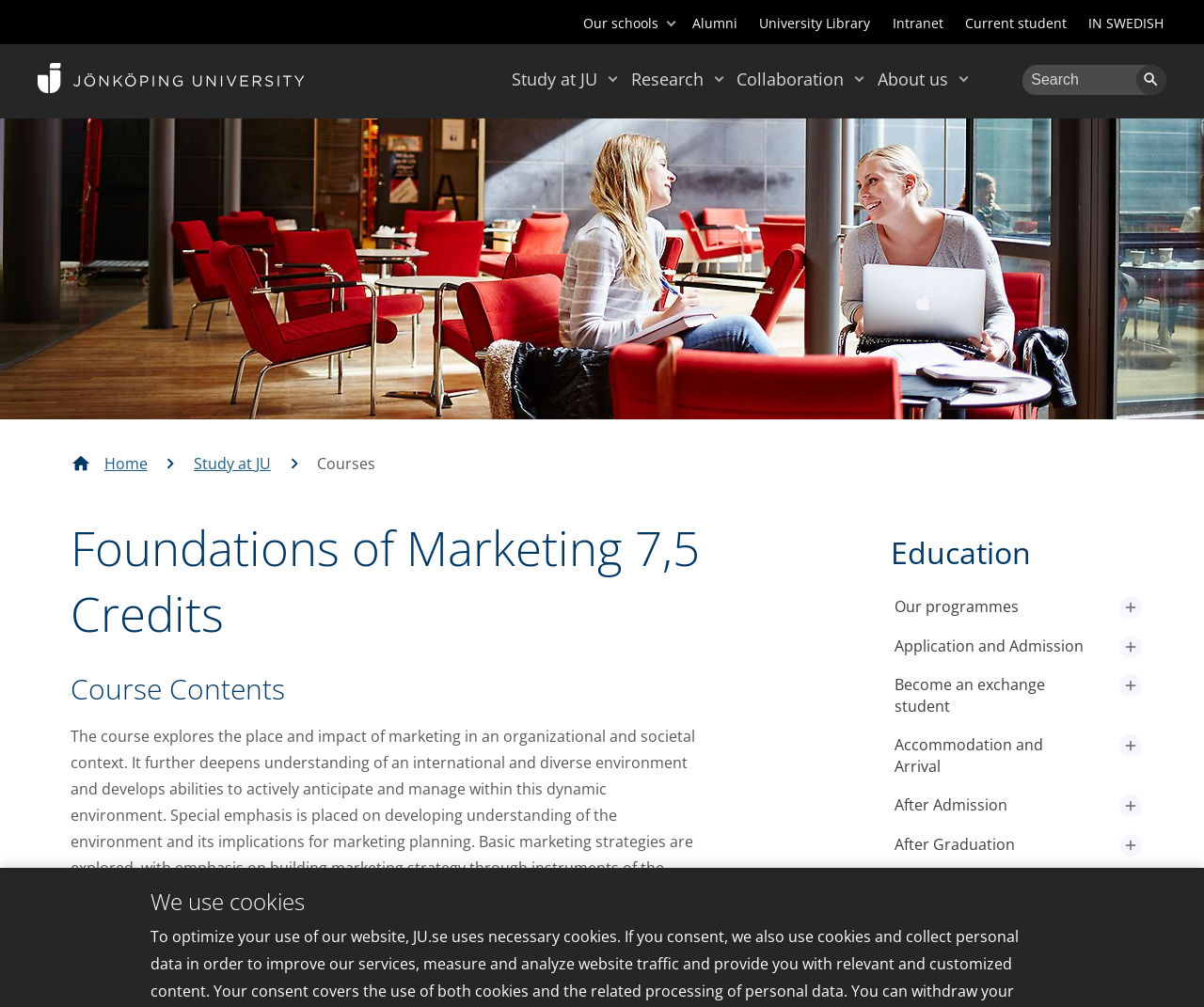What is the search function for?
Relying on the image, give a concise answer in one word or a brief phrase.

Searching the website